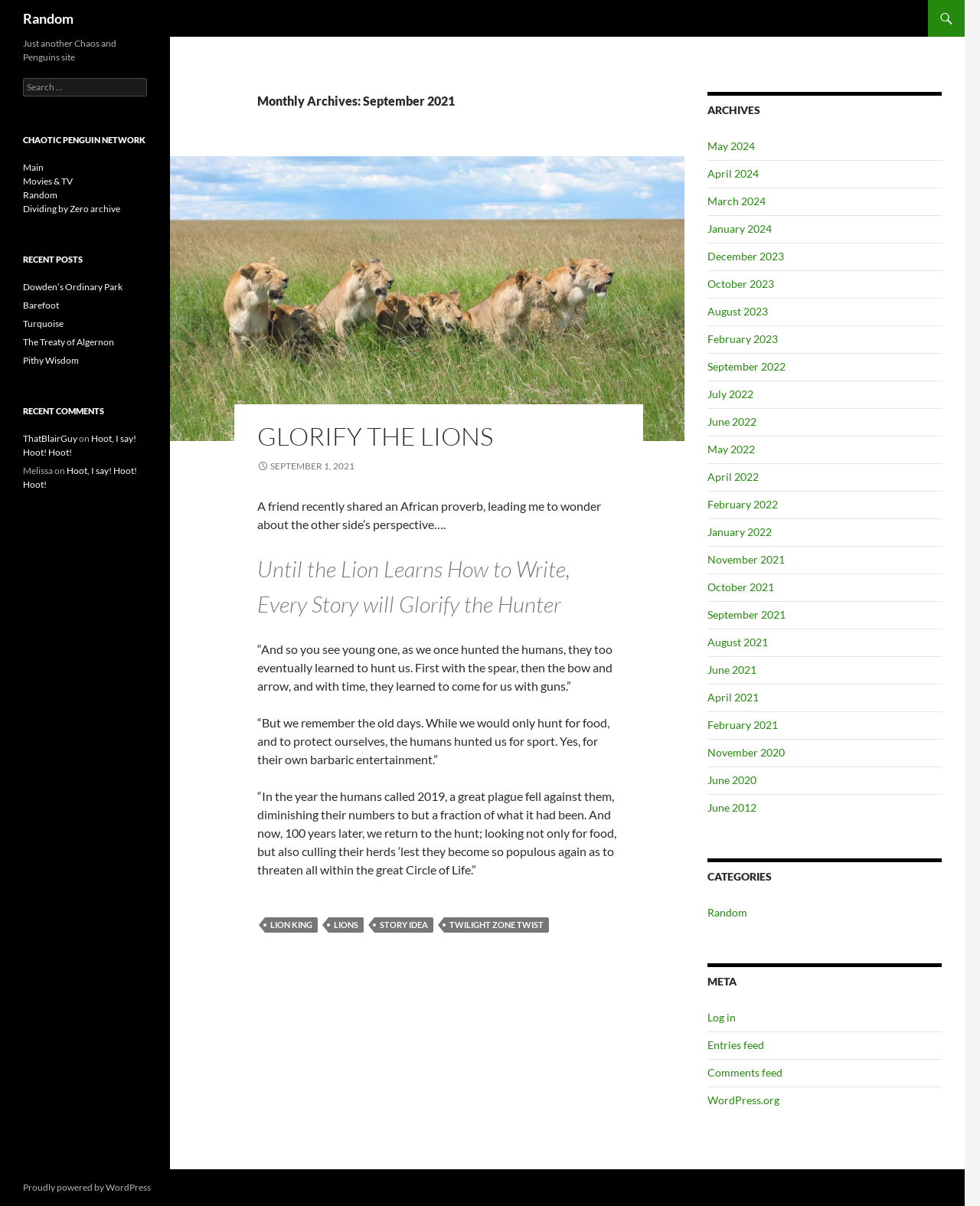Locate the bounding box of the UI element described by: "Hoot, I say! Hoot! Hoot!" in the given webpage screenshot.

[0.023, 0.359, 0.139, 0.38]